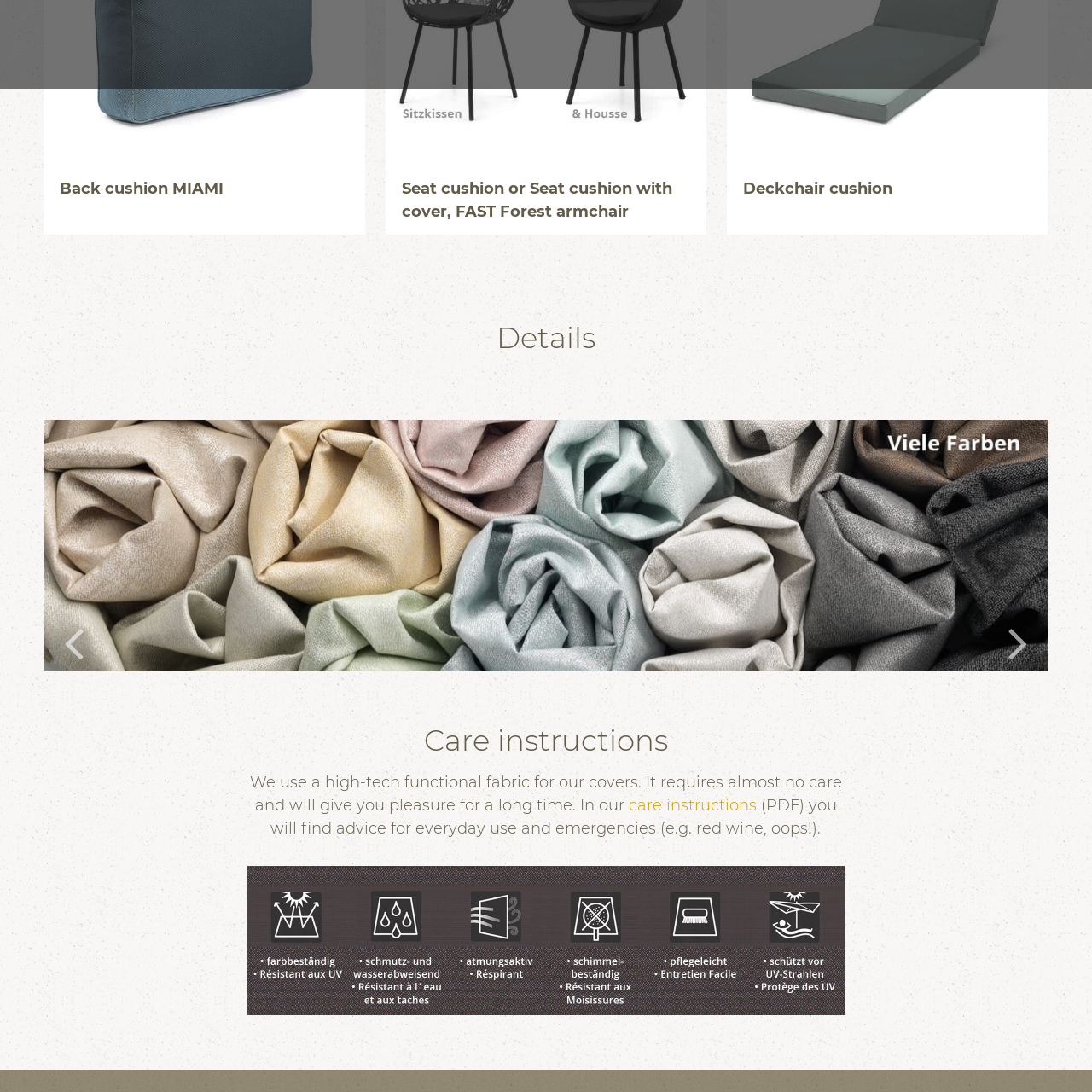Generate a comprehensive caption for the image section marked by the red box.

The image features a visually informative graphic related to cushion care instructions, specifically focusing on the maintenance of cushions made with high-tech functional fabrics. These fabrics are designed to be low-maintenance, guaranteeing long-lasting pleasure and utility. The image likely illustrates cleaning methods or tips for everyday use, especially in cases of common spills or stains, such as red wine. This visual aid complements the accompanying text and instructions, providing users with practical advice to preserve the quality and appearance of their cushions over time.